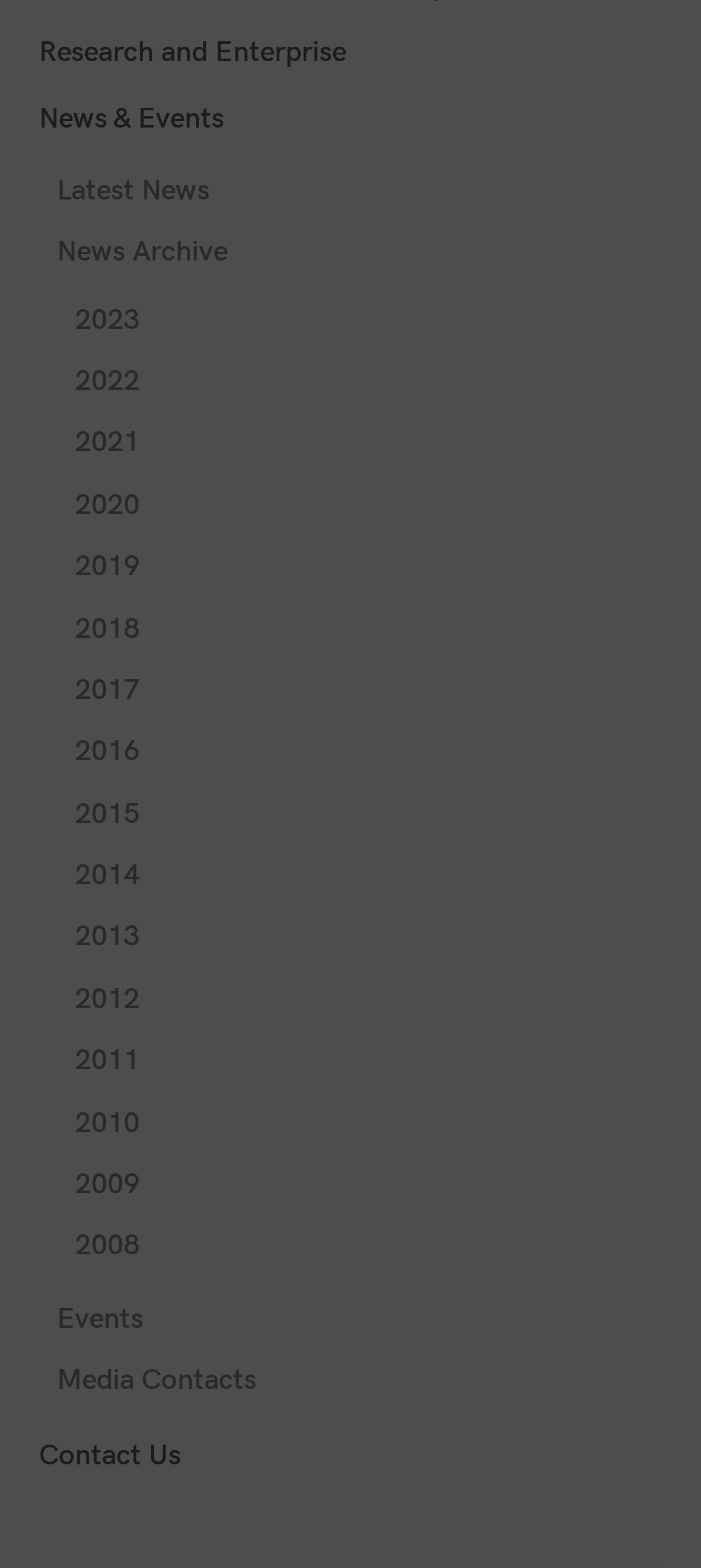Provide the bounding box coordinates of the section that needs to be clicked to accomplish the following instruction: "Explore research and enterprise."

[0.056, 0.011, 0.944, 0.054]